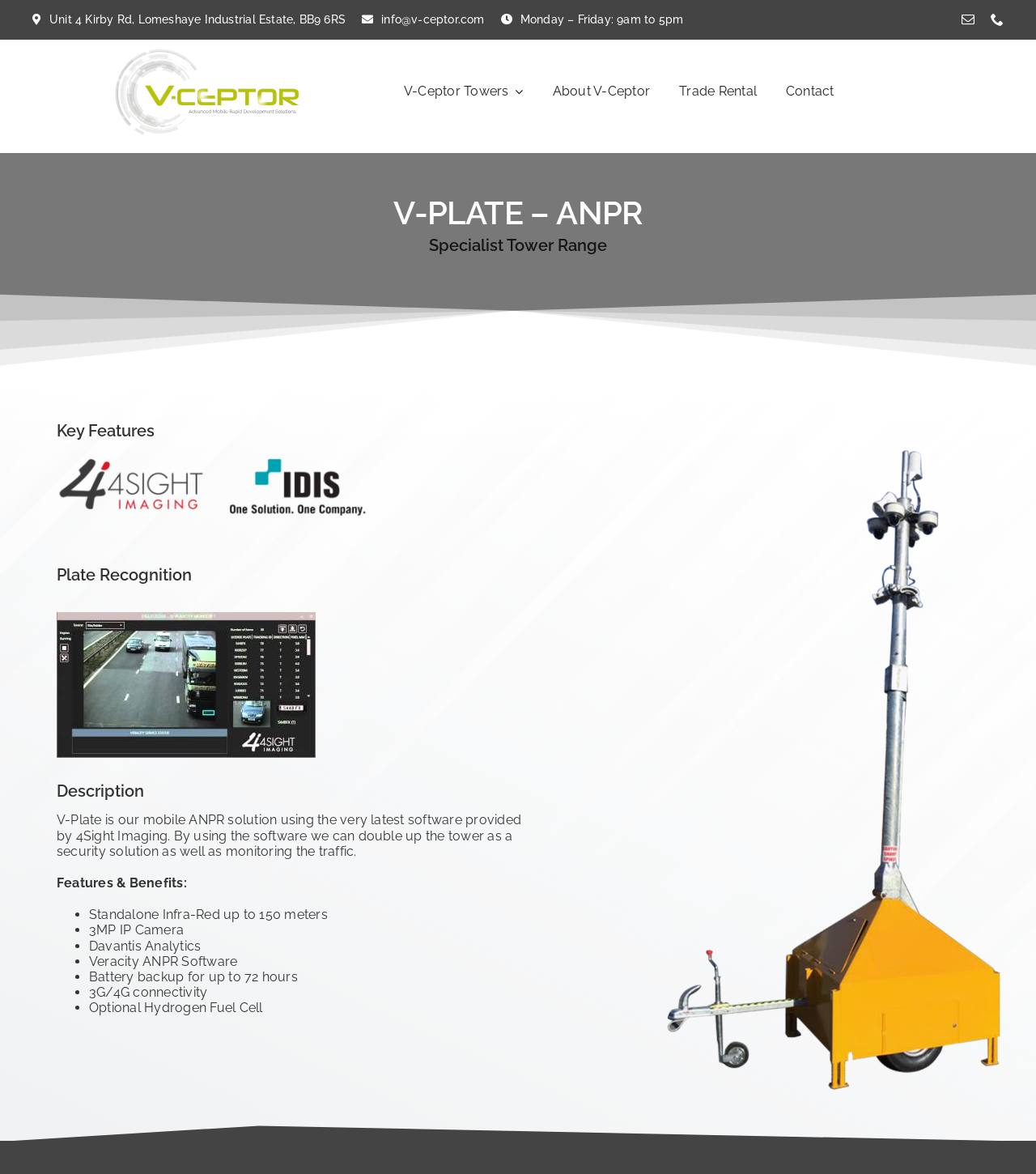Identify the bounding box coordinates for the region to click in order to carry out this instruction: "Contact via email". Provide the coordinates using four float numbers between 0 and 1, formatted as [left, top, right, bottom].

[0.349, 0.007, 0.468, 0.027]